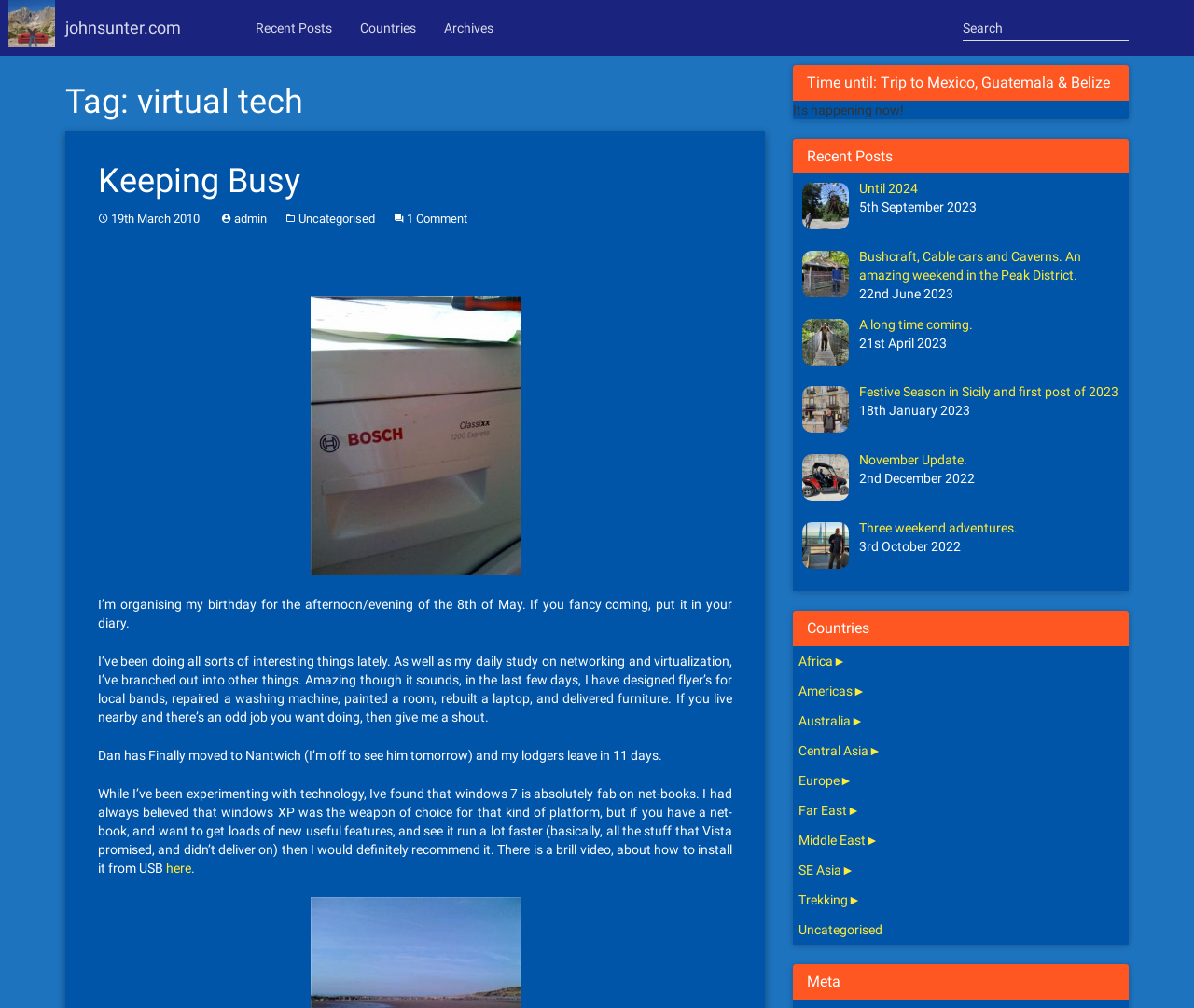Answer this question in one word or a short phrase: How many countries are listed in the 'Countries' section?

11